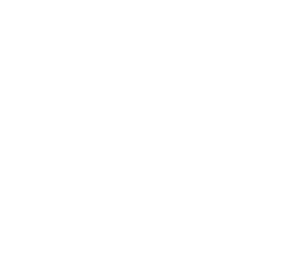Identify and describe all the elements present in the image.

The image features the logo or icon for "Animal Shelter Simulator," an engaging mobile game that allows players to manage and care for a virtual animal shelter. This download option is associated with the MOD APK version, which offers unlimited money and gems, enhancing gameplay and providing players with additional resources. The game is developed by Digital Melody Games and is popular among simulation enthusiasts on Android platforms, having garnered numerous downloads and a moderate rating. The caption highlights the enticing features of the game, aiming to attract users interested in animal care simulations.